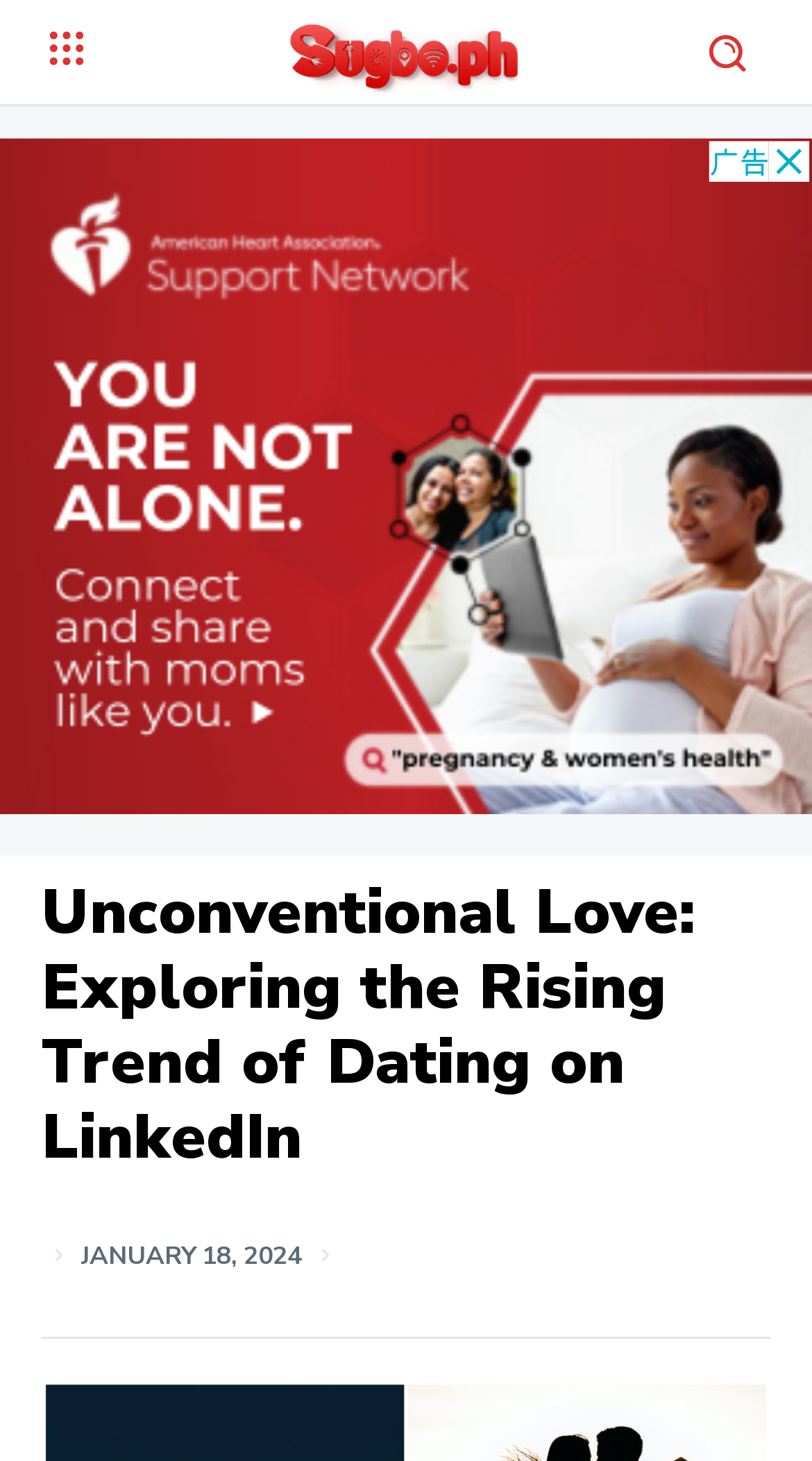Is there a close button on the webpage?
Answer the question with a detailed and thorough explanation.

I determined that there is a close button on the webpage by examining the StaticText element with ID 60, which has the text 'X' and is located at the bottom right of the webpage, indicating that it is a close button.